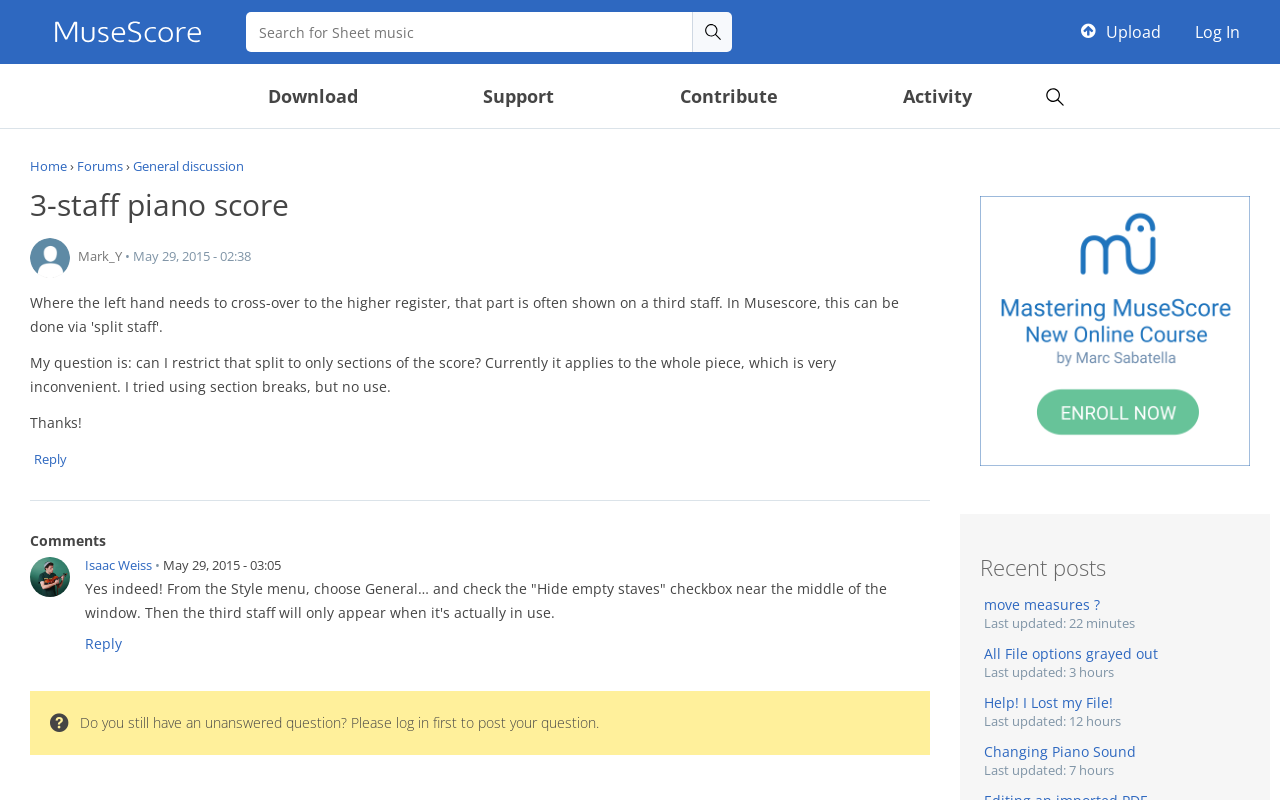Please find the bounding box coordinates of the section that needs to be clicked to achieve this instruction: "Reply to a comment".

[0.027, 0.564, 0.052, 0.585]